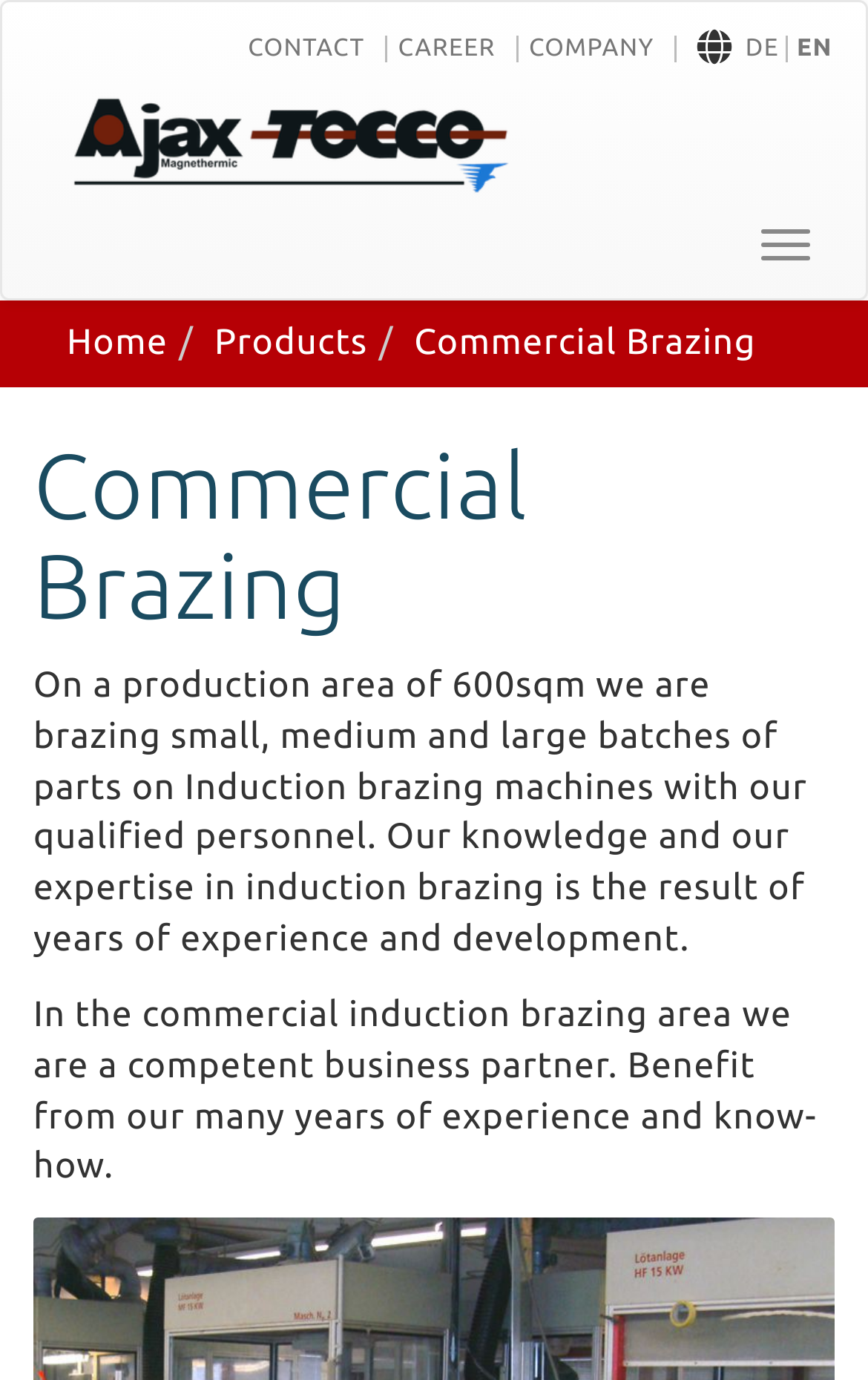Determine the bounding box coordinates for the area you should click to complete the following instruction: "View company information".

[0.596, 0.026, 0.779, 0.045]